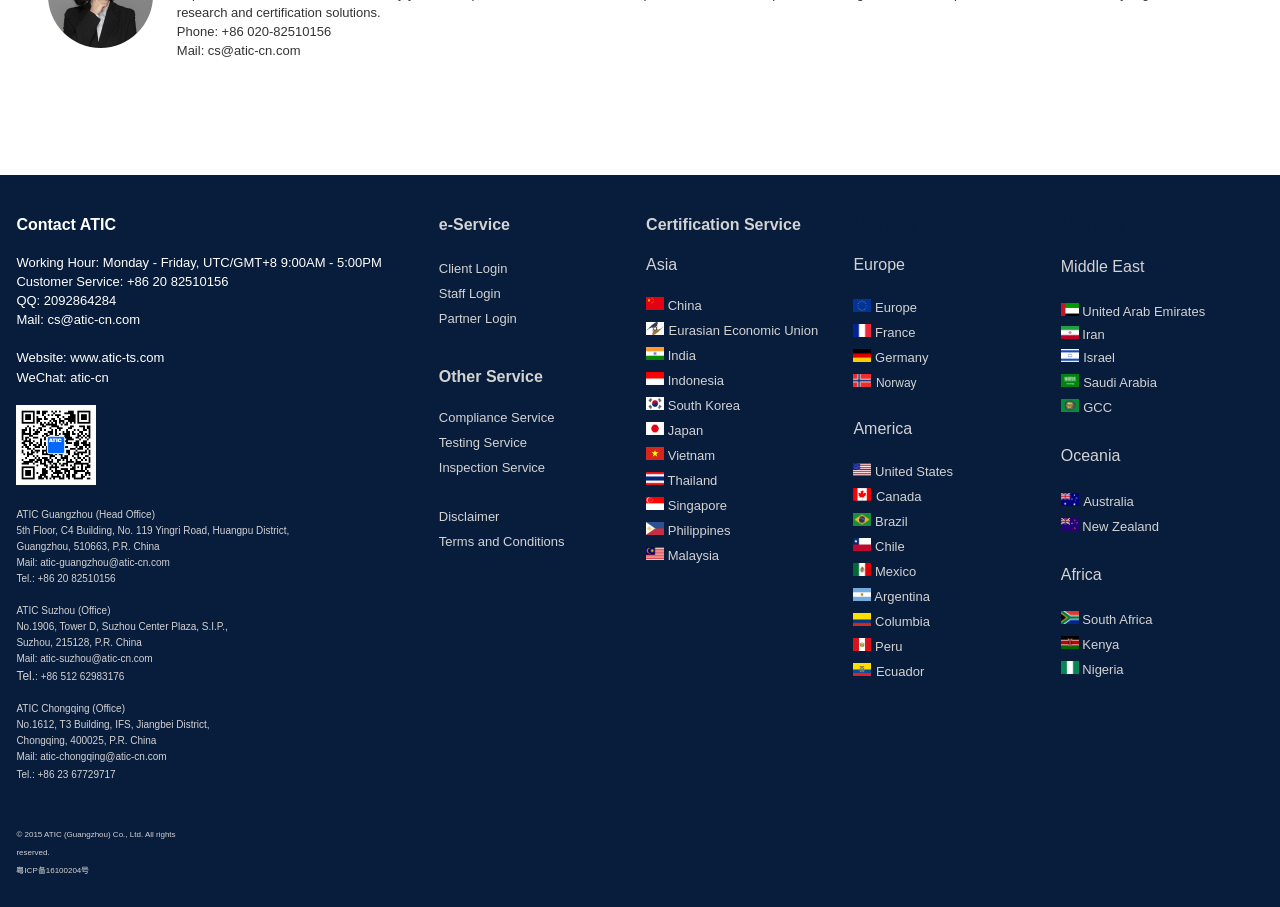Using the provided element description: "Terms and Conditions", determine the bounding box coordinates of the corresponding UI element in the screenshot.

[0.343, 0.587, 0.441, 0.606]